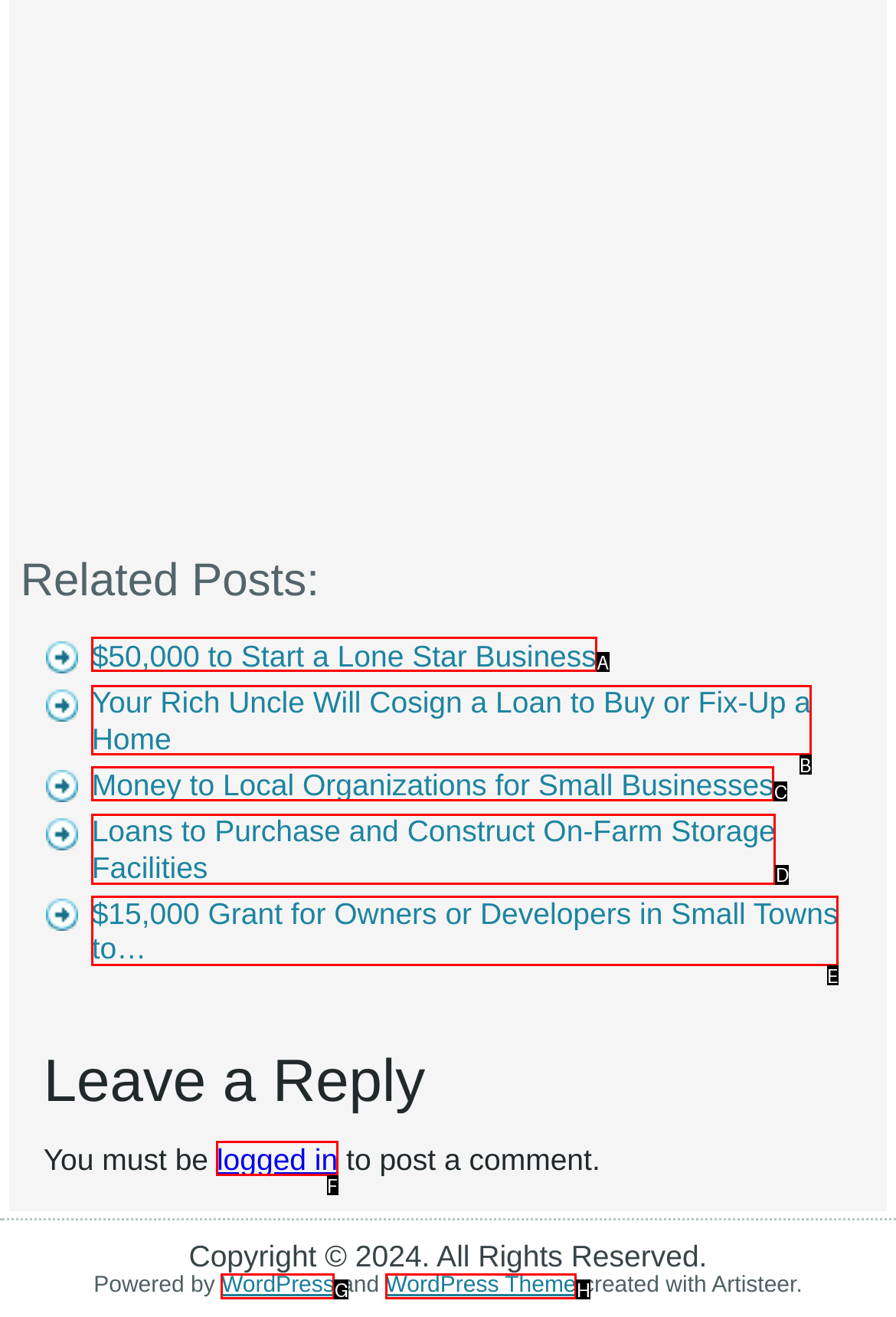Tell me which option I should click to complete the following task: Read '$50,000 to Start a Lone Star Business' Answer with the option's letter from the given choices directly.

A